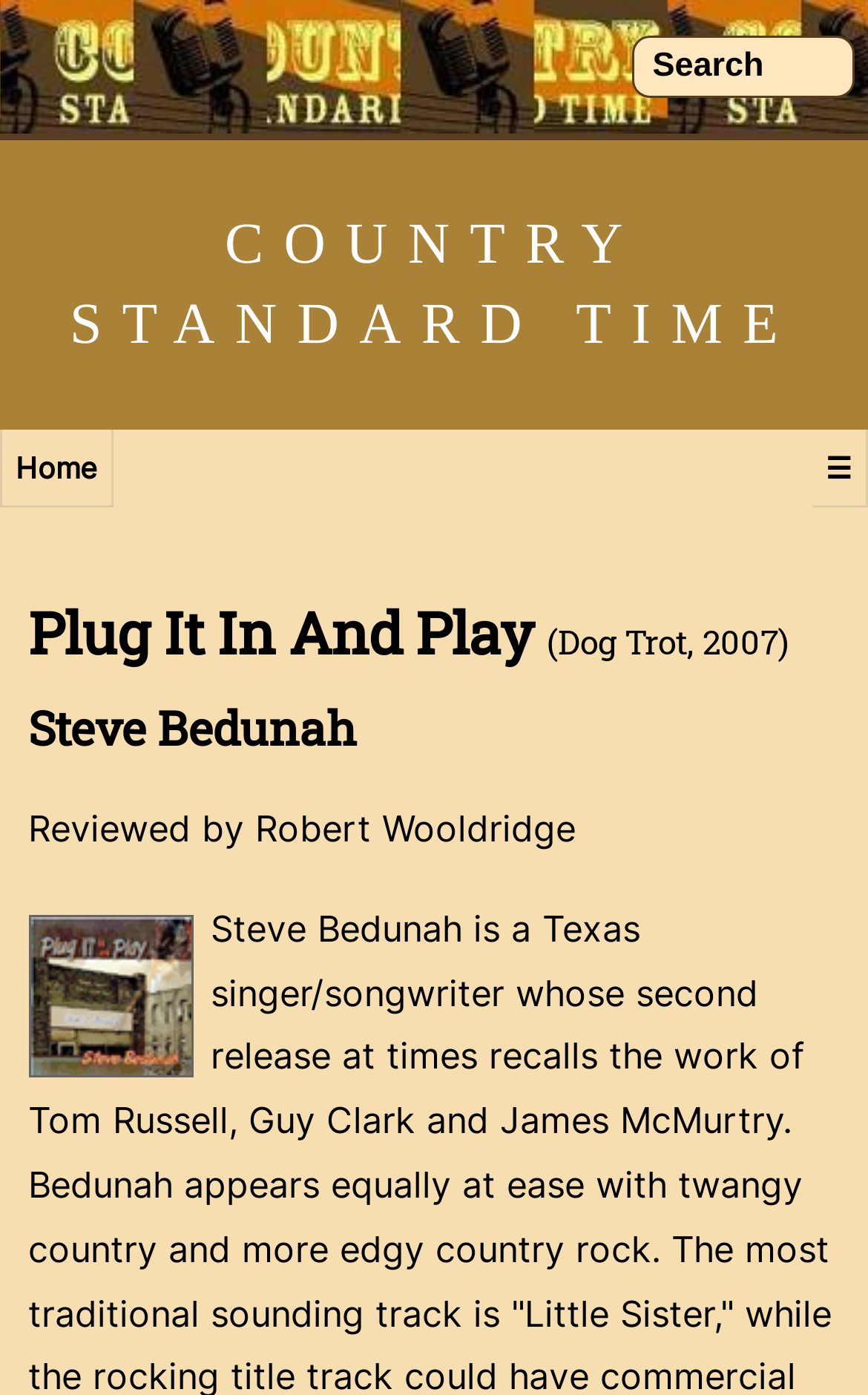What is the release year of the album?
Kindly offer a comprehensive and detailed response to the question.

The question asks for the release year of the album. By looking at the webpage, we can see that the heading 'Plug It In And Play (Dog Trot, 2007)' is present, which suggests that the album was released in 2007.